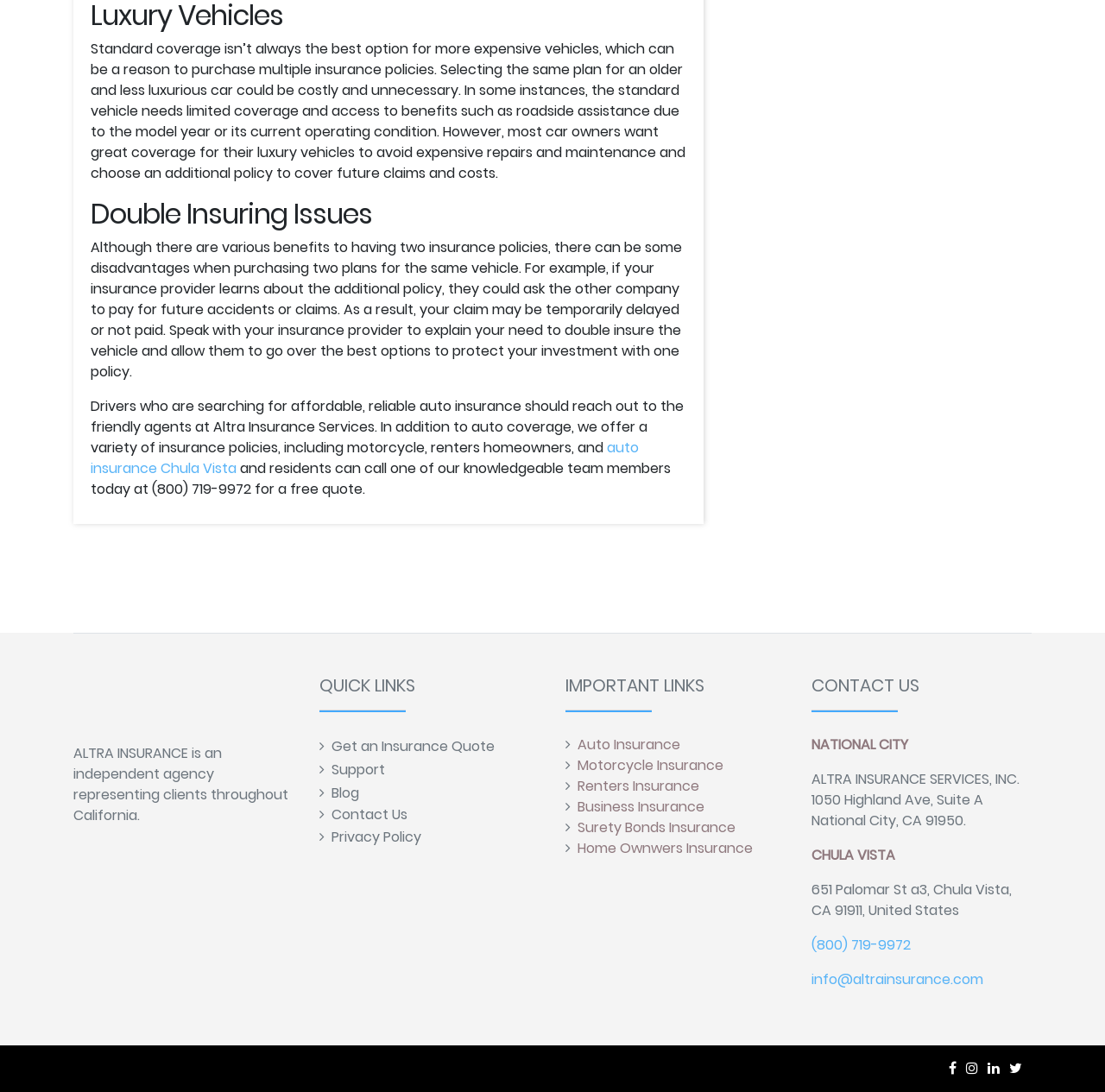Please pinpoint the bounding box coordinates for the region I should click to adhere to this instruction: "Learn about auto insurance".

[0.523, 0.673, 0.616, 0.691]